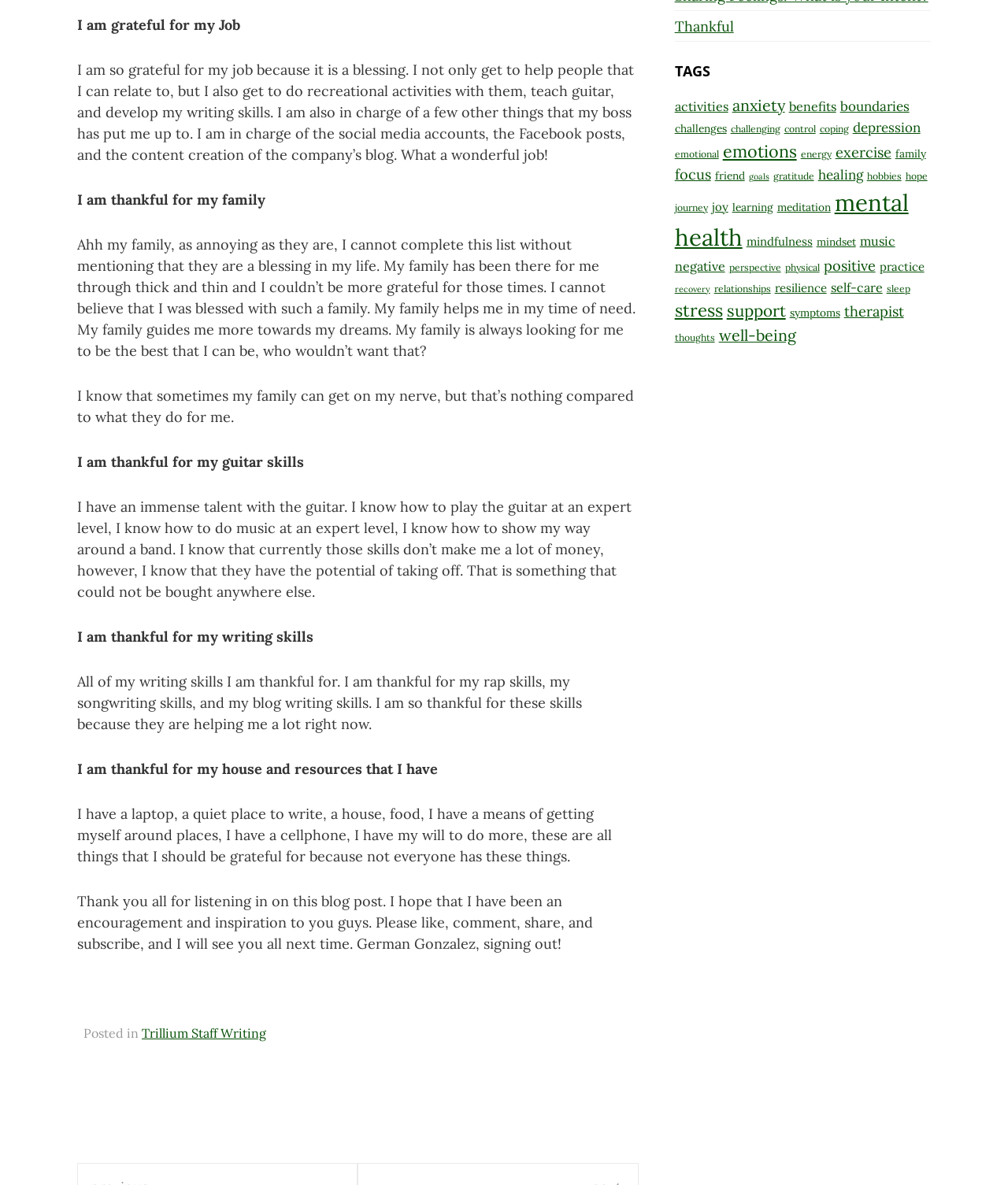From the element description Trillium Staff Writing, predict the bounding box coordinates of the UI element. The coordinates must be specified in the format (top-left x, top-left y, bottom-right x, bottom-right y) and should be within the 0 to 1 range.

[0.141, 0.865, 0.264, 0.878]